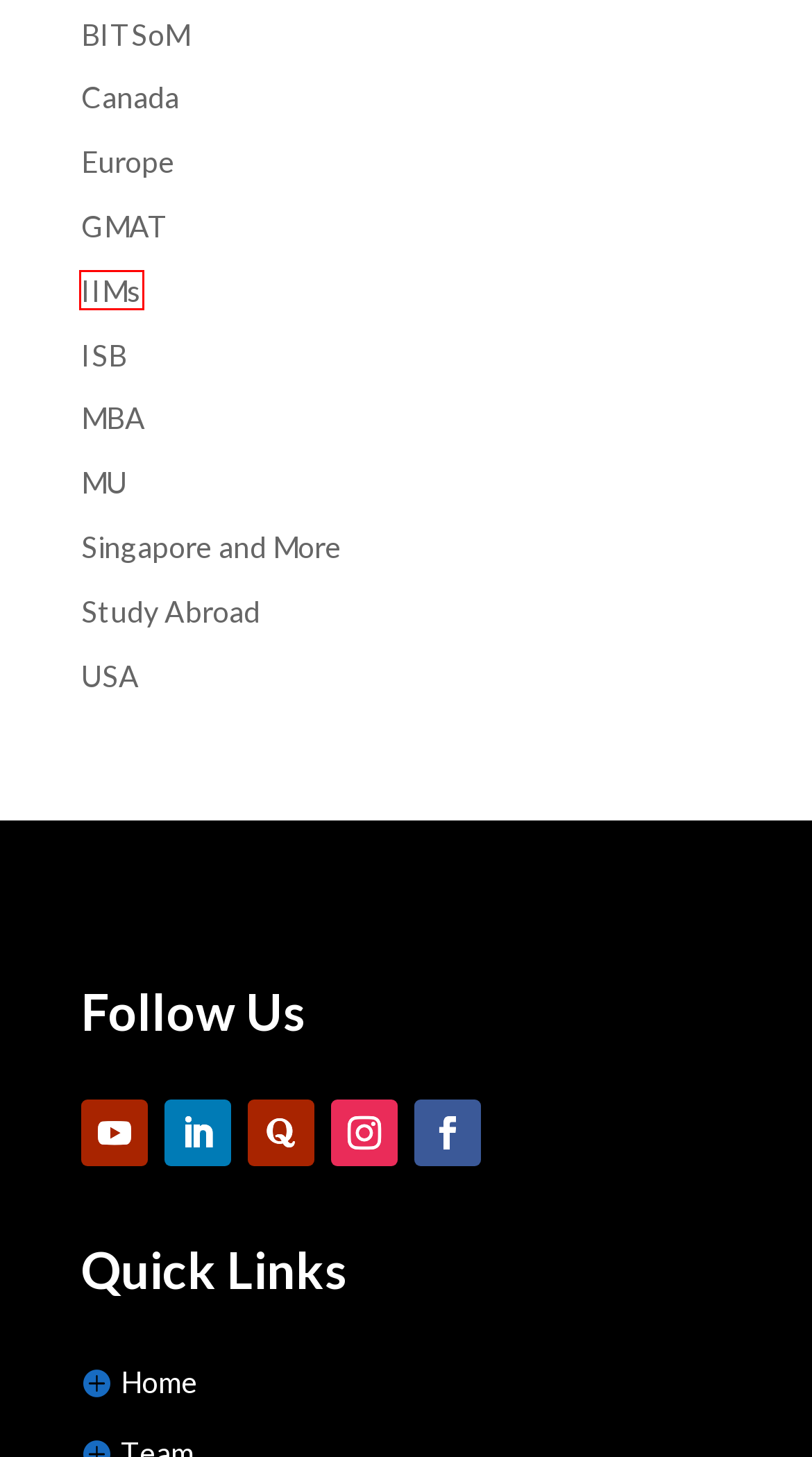Analyze the screenshot of a webpage that features a red rectangle bounding box. Pick the webpage description that best matches the new webpage you would see after clicking on the element within the red bounding box. Here are the candidates:
A. MU - Strategy4GMAT
B. MBA - Strategy4GMAT
C. Singapore and More - Strategy4GMAT
D. USA - Strategy4GMAT
E. IIMs - Strategy4GMAT
F. ISB - Strategy4GMAT
G. BITSoM - Strategy4GMAT
H. Europe - Strategy4GMAT

E